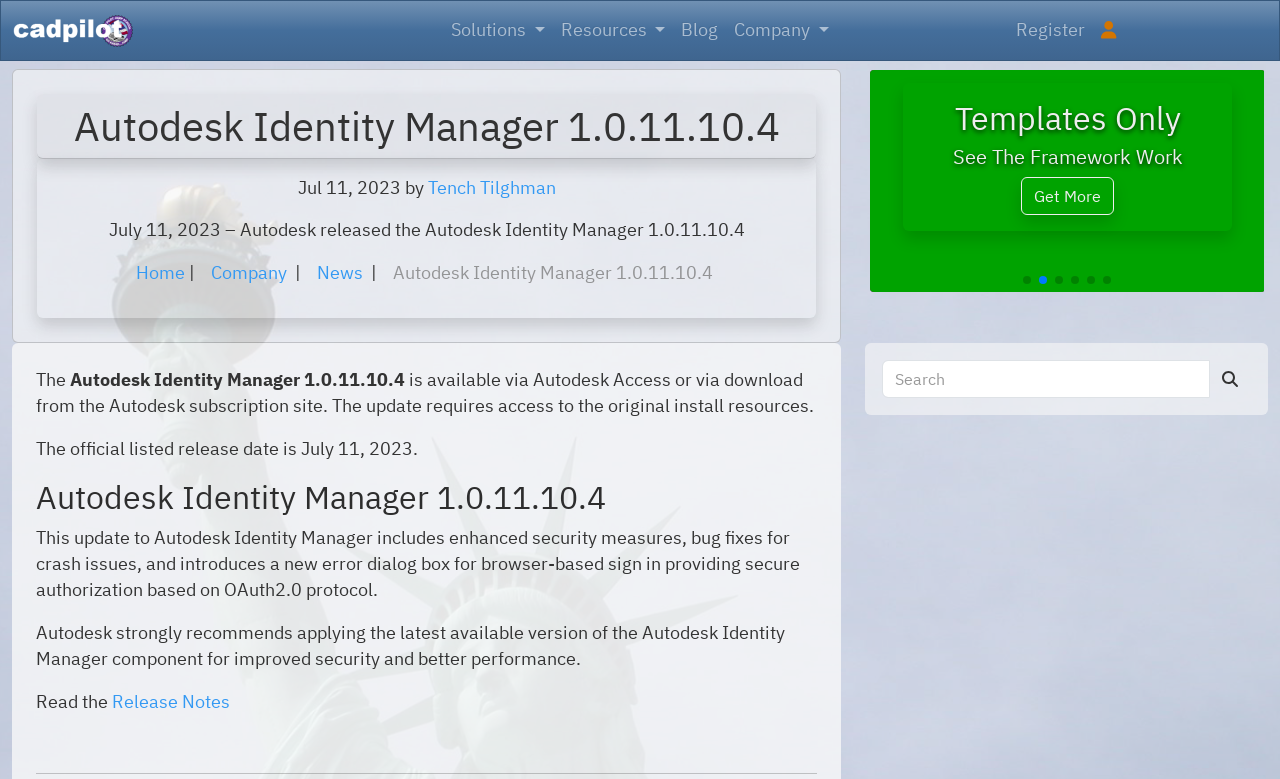Find the bounding box coordinates for the area you need to click to carry out the instruction: "Click the 'Solutions' button". The coordinates should be four float numbers between 0 and 1, indicated as [left, top, right, bottom].

[0.346, 0.012, 0.432, 0.066]